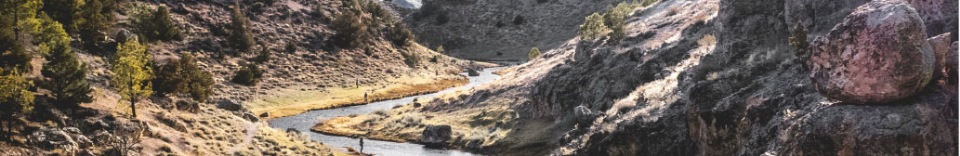Create a vivid and detailed description of the image.

The image captures a serene view of a river winding through a rocky landscape, bordered by lush green trees and dry grass. In the background, the rugged terrain rises, showcasing a blend of earthy hues that suggest the natural beauty of Colorado Springs, where Langr Software Solutions is based. This picturesque setting embodies the company's dedication to delivering high-quality software solutions, reflecting an ethos of tranquility and focus on productivity. The image represents the theme of their services, which aim to empower teams in navigating the complexities of software development with expertise and agility.